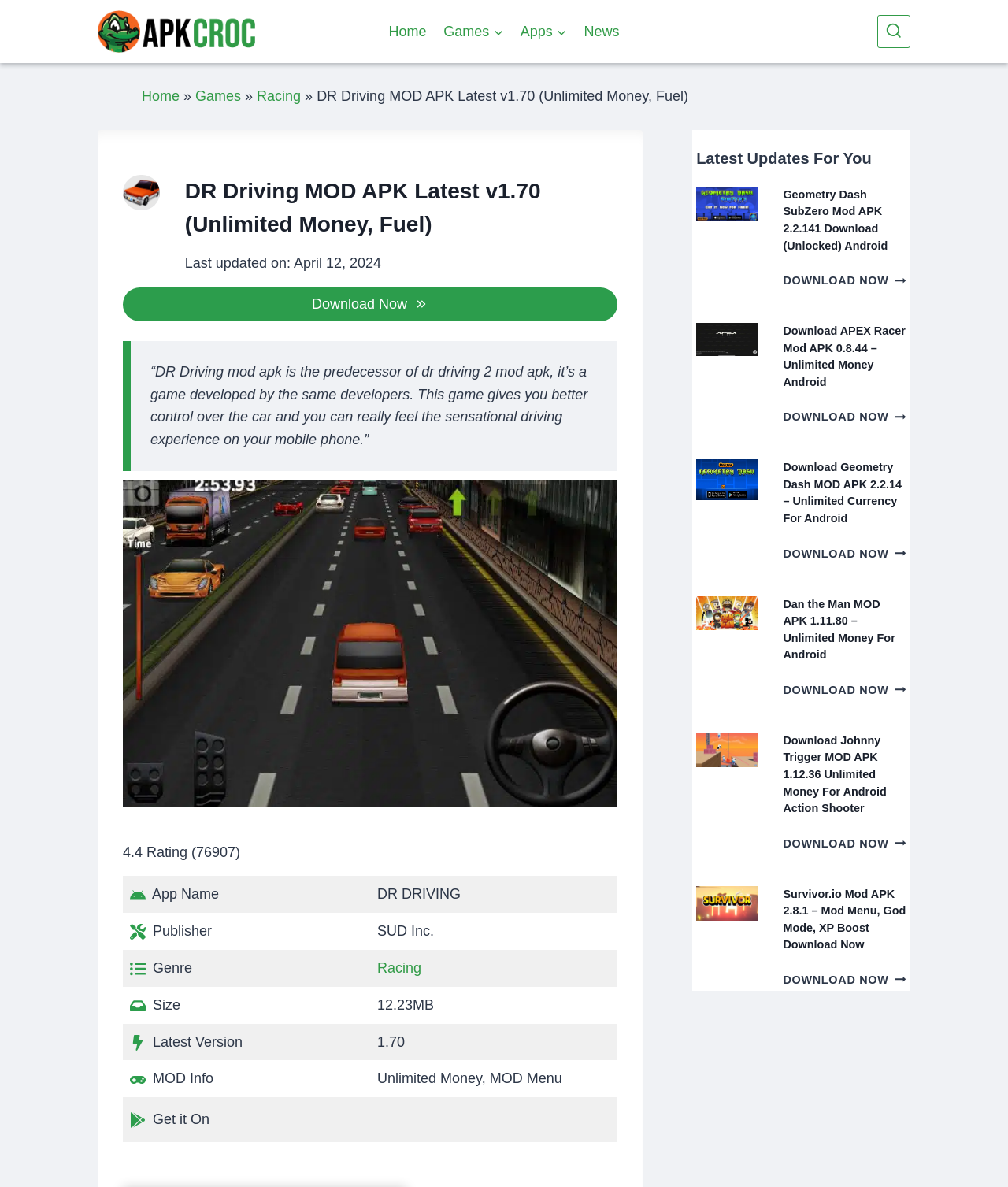Please find the bounding box coordinates of the clickable region needed to complete the following instruction: "Search for something using the search form". The bounding box coordinates must consist of four float numbers between 0 and 1, i.e., [left, top, right, bottom].

[0.871, 0.013, 0.903, 0.04]